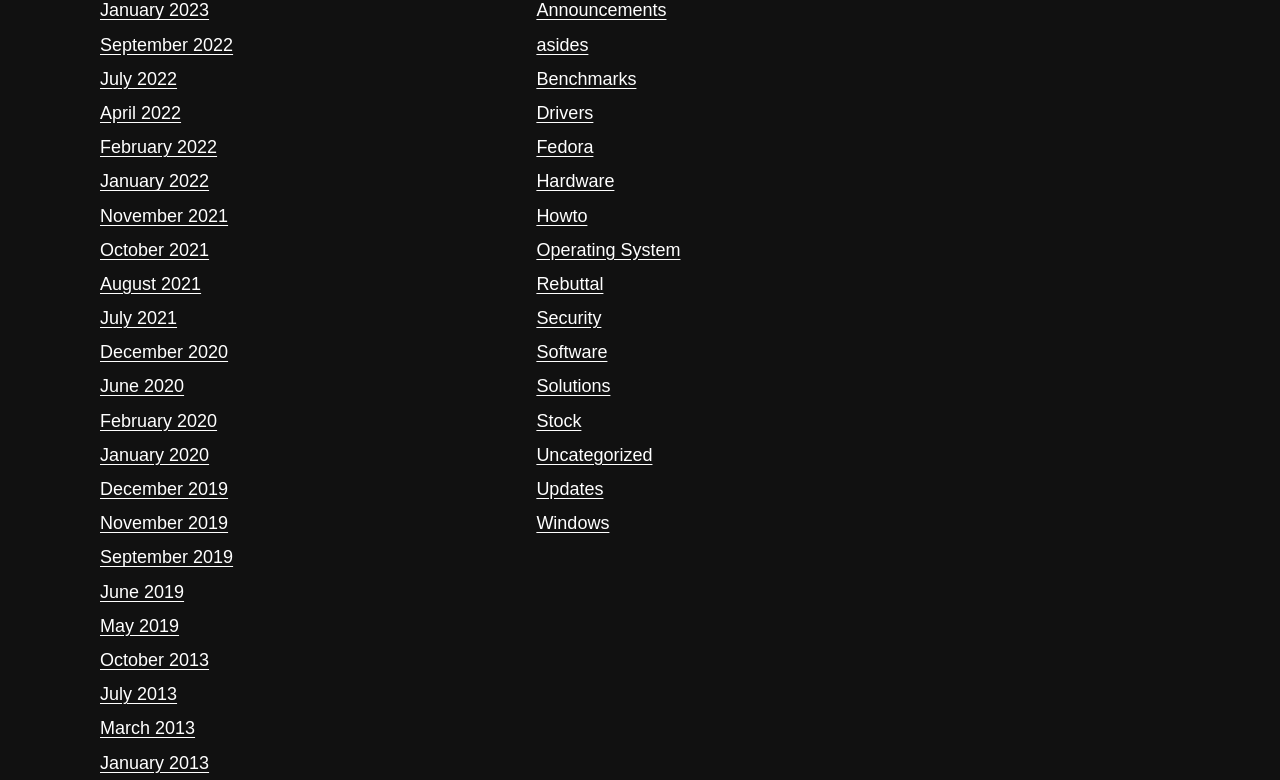Answer this question in one word or a short phrase: How many categories are listed on the webpage?

18